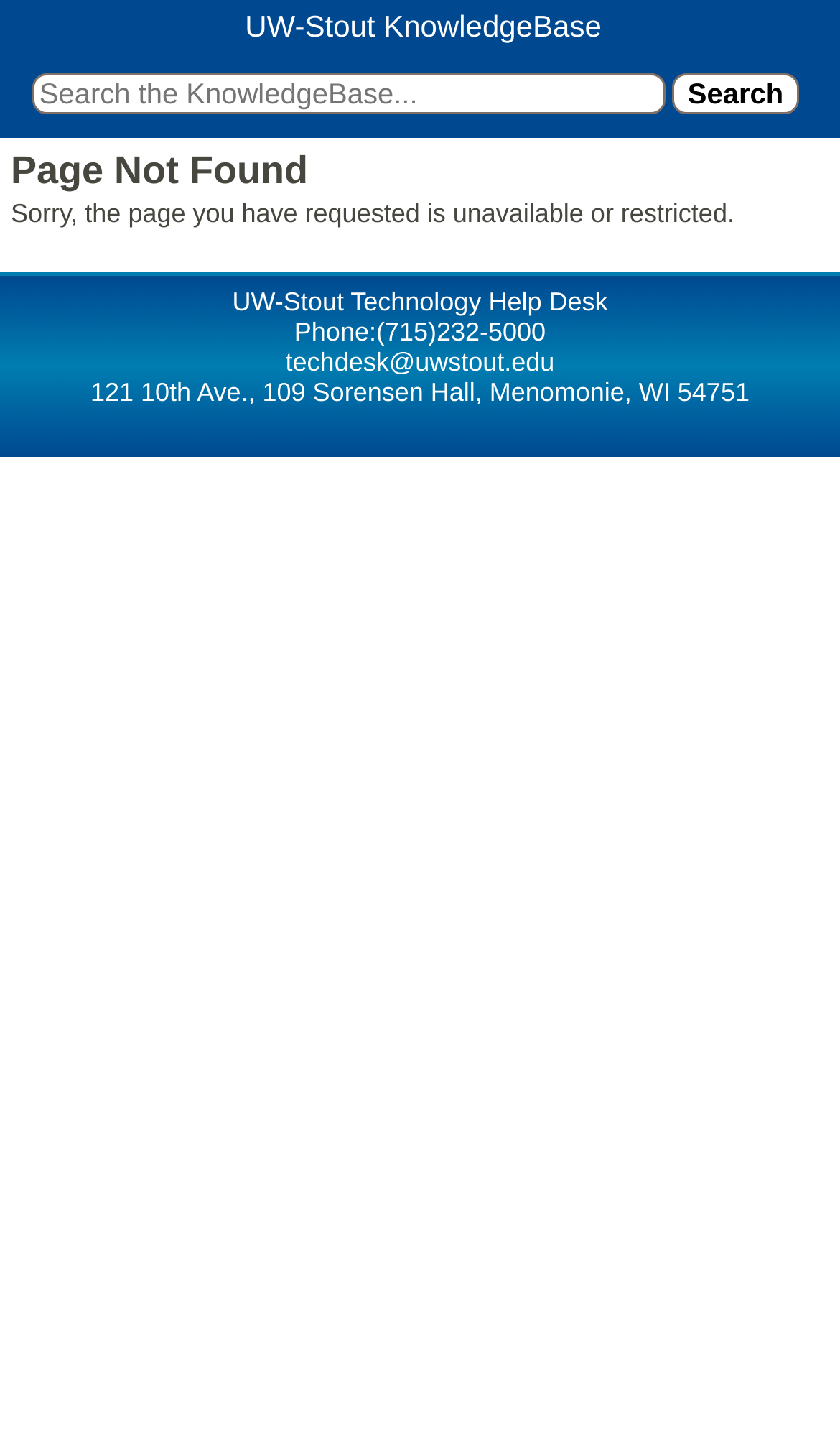Given the description: "techdesk@uwstout.edu", determine the bounding box coordinates of the UI element. The coordinates should be formatted as four float numbers between 0 and 1, [left, top, right, bottom].

[0.34, 0.242, 0.66, 0.264]